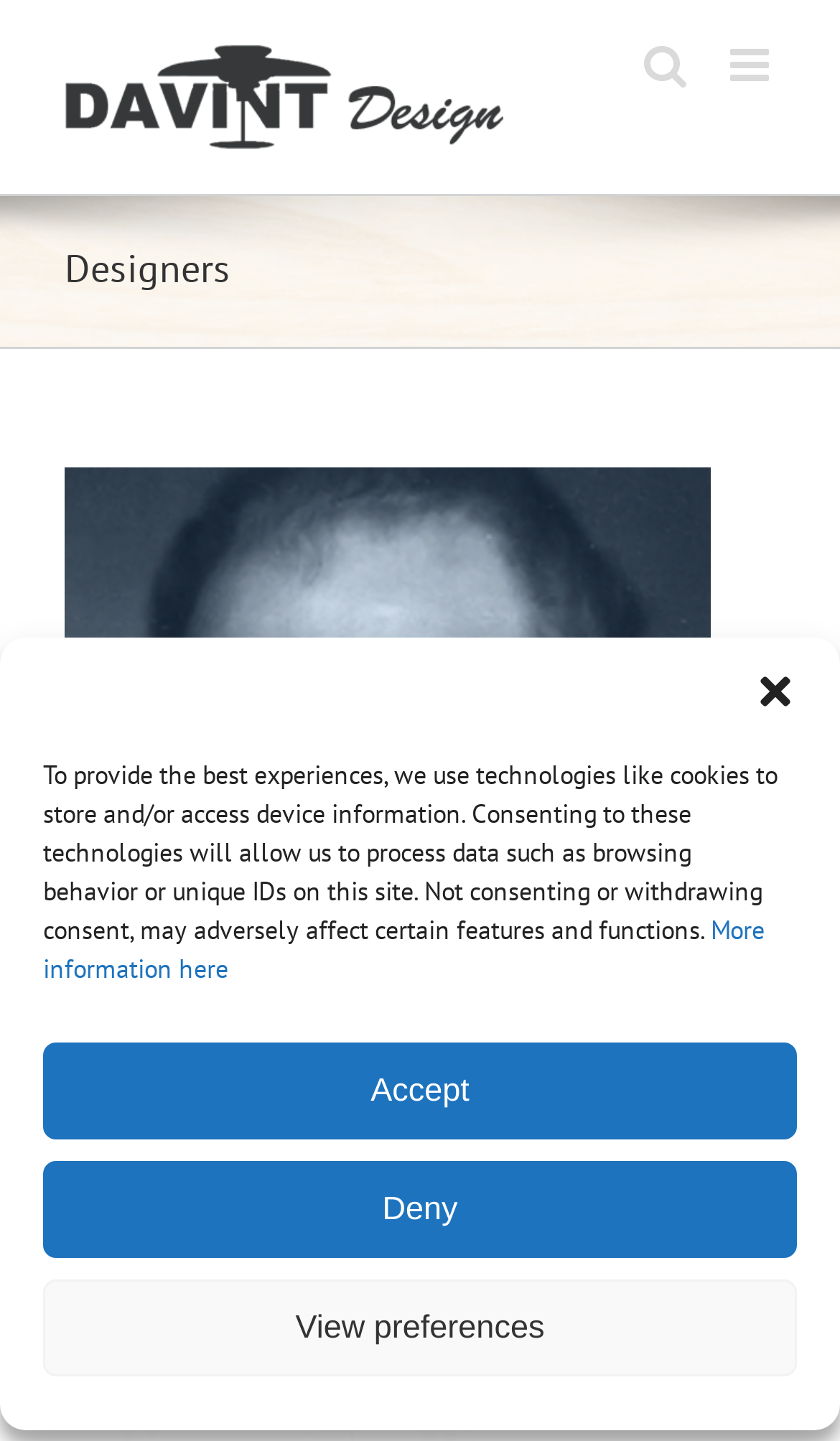Using the element description: "Ms. Mentor", determine the bounding box coordinates. The coordinates should be in the format [left, top, right, bottom], with values between 0 and 1.

None